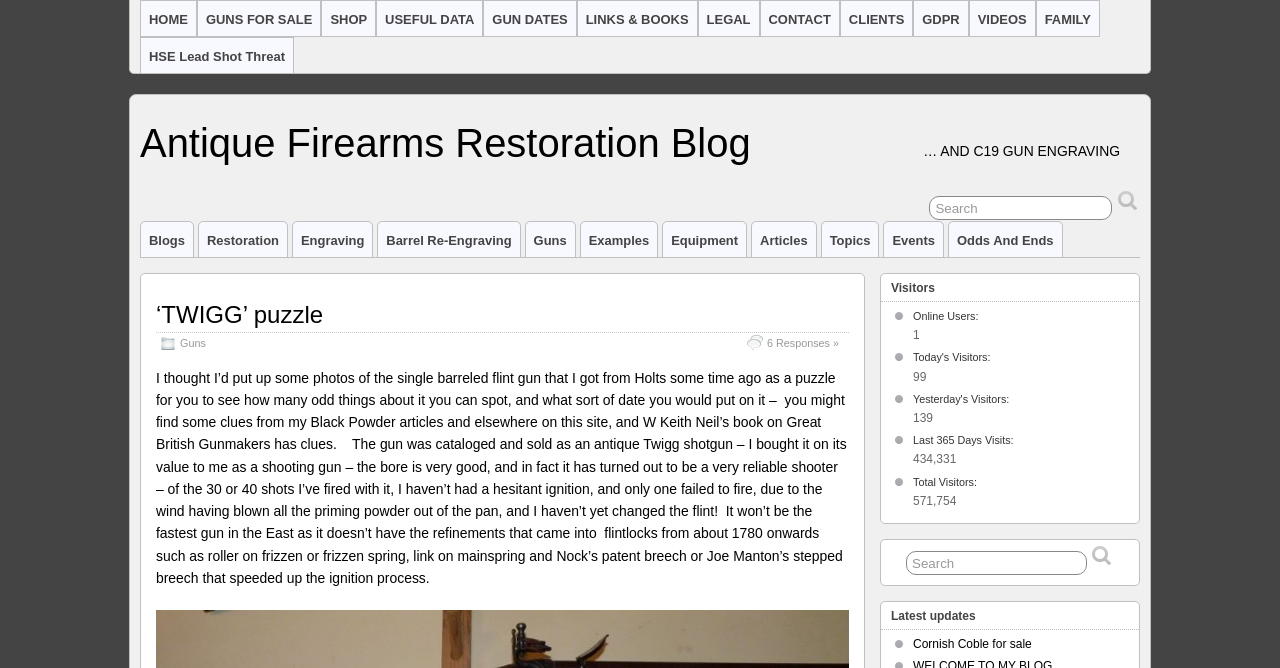Please identify the coordinates of the bounding box that should be clicked to fulfill this instruction: "Search for something".

[0.726, 0.293, 0.869, 0.329]